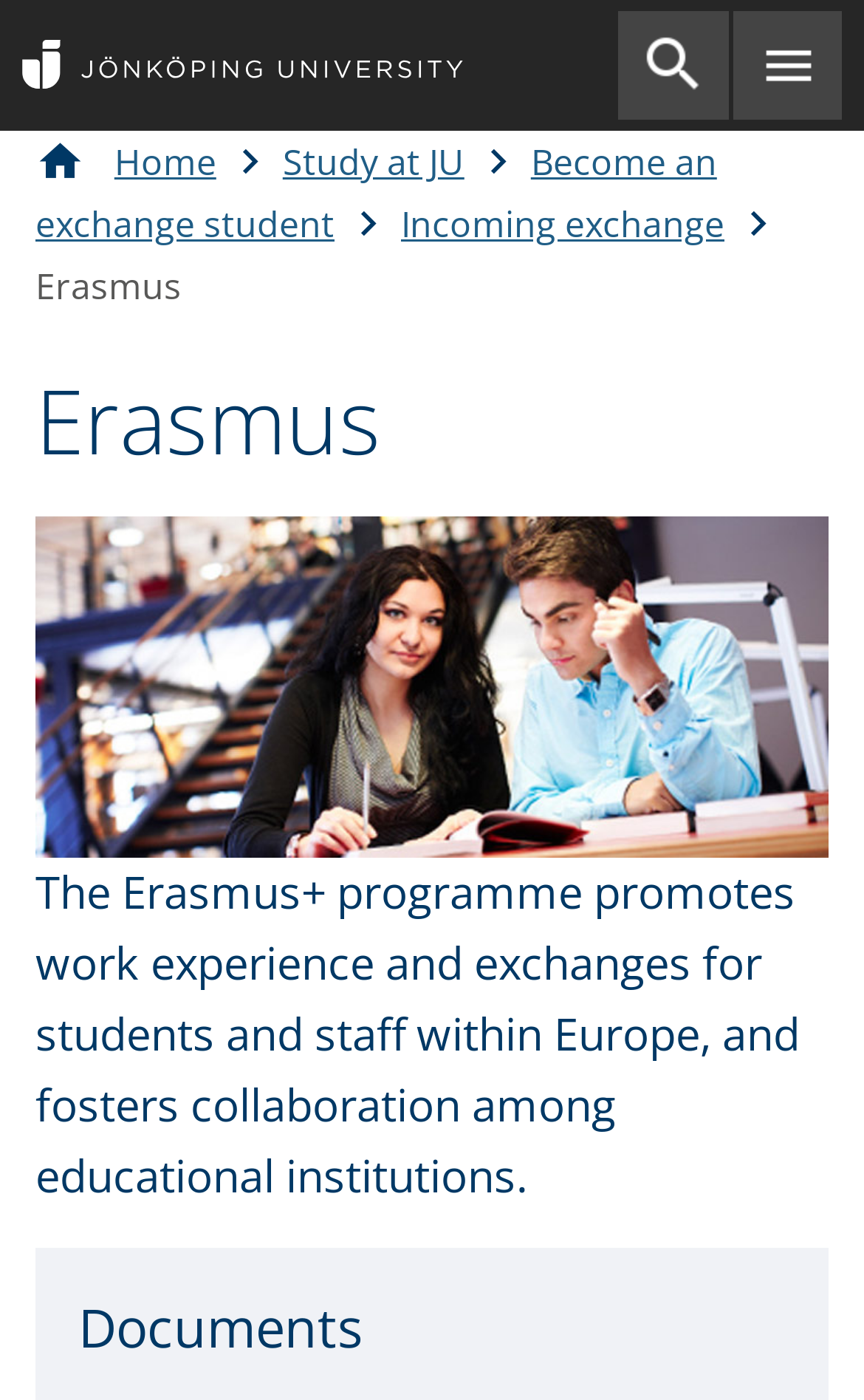How many links are in the breadcrumbs navigation?
Please provide a detailed and comprehensive answer to the question.

I counted the number of link elements under the 'Breadcrumbs' navigation element, which are 'Home', 'Study at JU', 'Become an exchange student', and 'Incoming exchange', totaling 4 links.